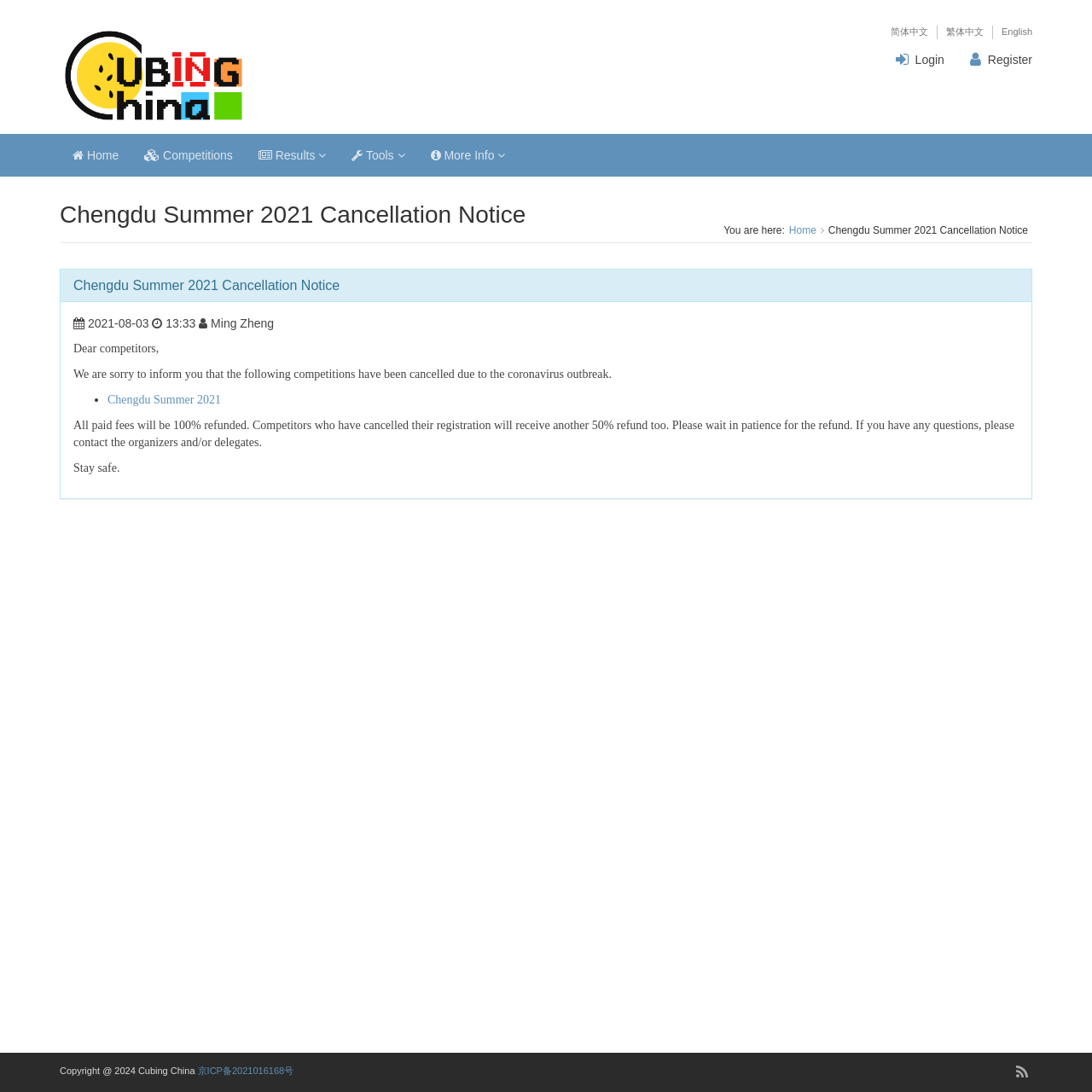Reply to the question with a single word or phrase:
What is the purpose of this website?

Speedcubing